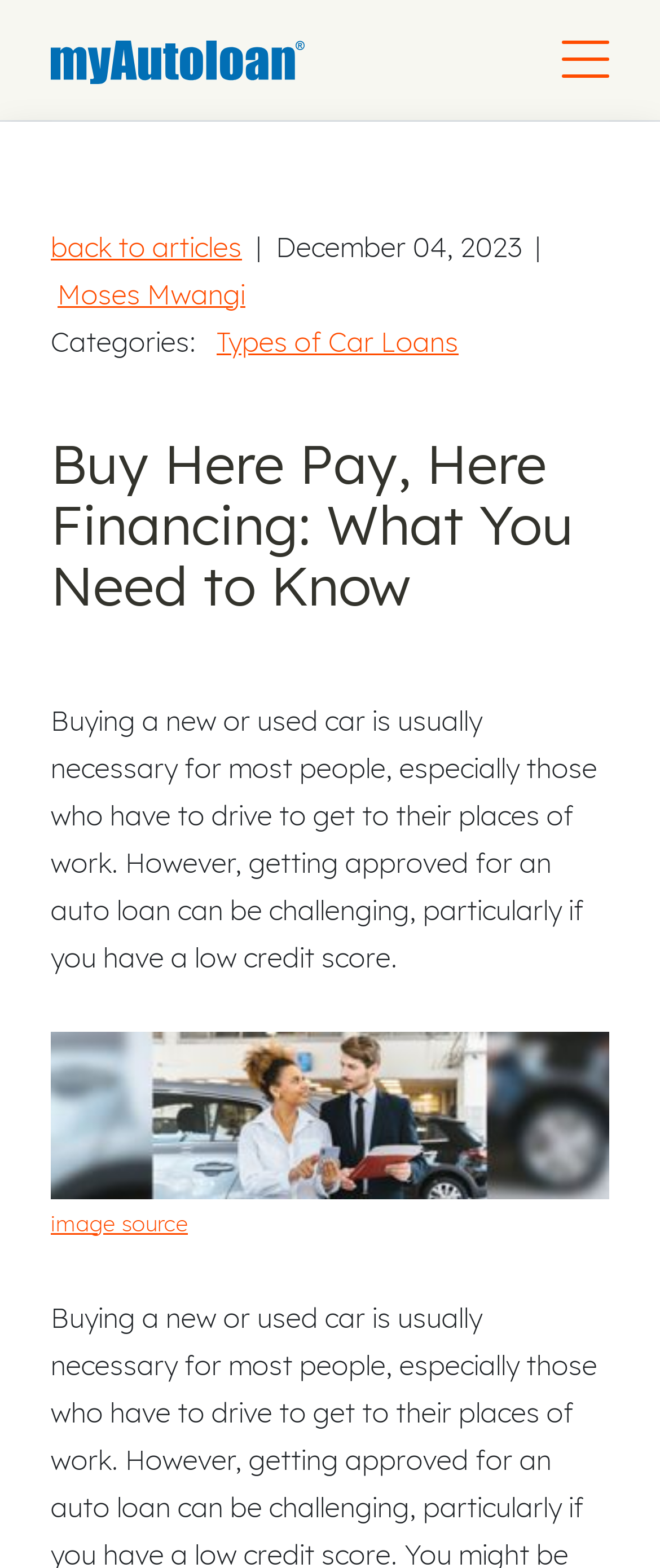Refer to the element description image source and identify the corresponding bounding box in the screenshot. Format the coordinates as (top-left x, top-left y, bottom-right x, bottom-right y) with values in the range of 0 to 1.

[0.077, 0.771, 0.285, 0.788]